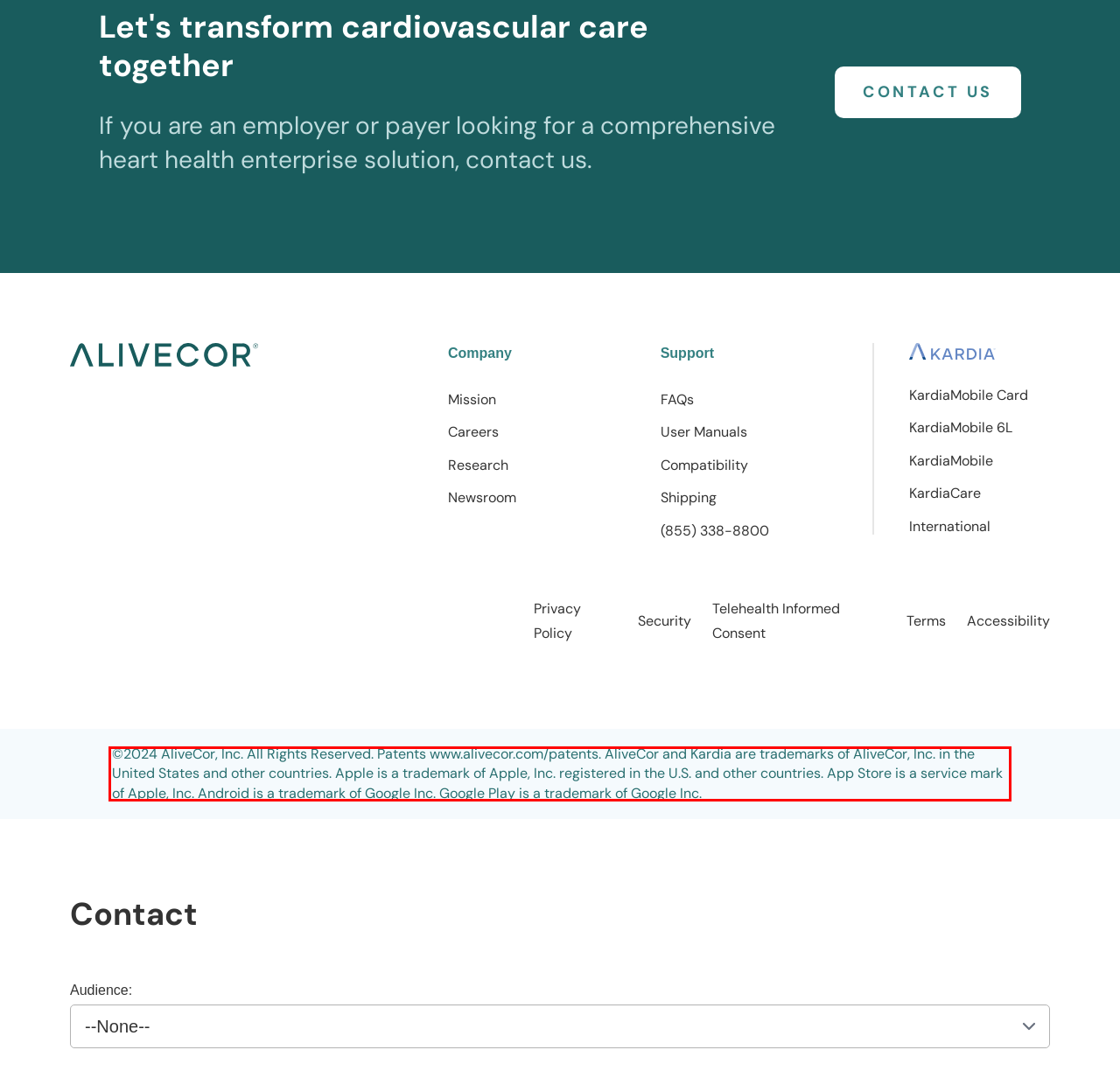You are provided with a webpage screenshot that includes a red rectangle bounding box. Extract the text content from within the bounding box using OCR.

©2024 AliveCor, Inc. All Rights Reserved. Patents www.alivecor.com/patents. AliveCor and Kardia are trademarks of AliveCor, Inc. in the United States and other countries. Apple is a trademark of Apple, Inc. registered in the U.S. and other countries. App Store is a service mark of Apple, Inc. Android is a trademark of Google Inc. Google Play is a trademark of Google Inc.